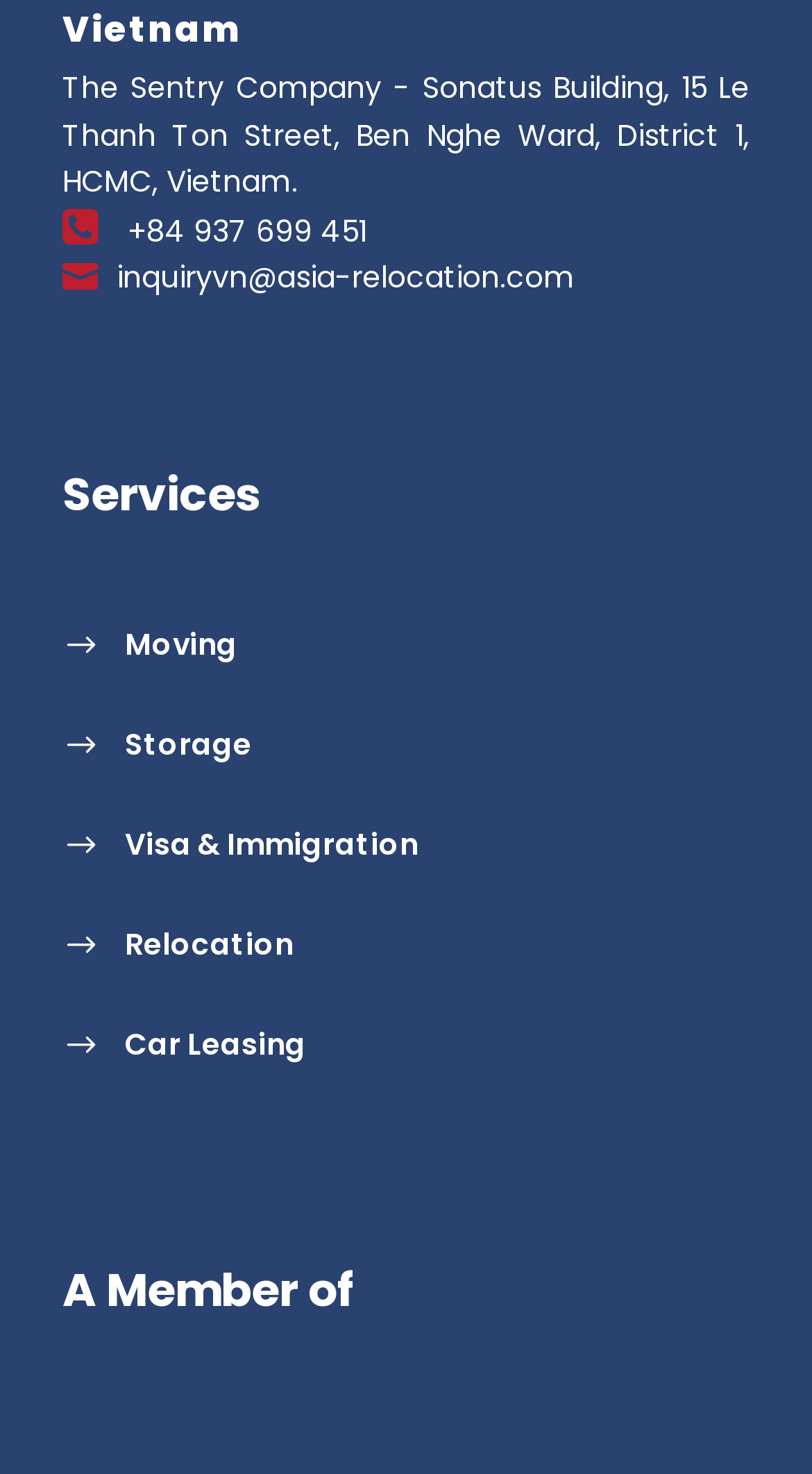How many services are listed?
Provide a detailed answer to the question using information from the image.

The services are listed as links below the 'Services' heading. There are five links: 'Moving', 'Storage', 'Visa & Immigration', 'Relocation', and 'Car Leasing'.